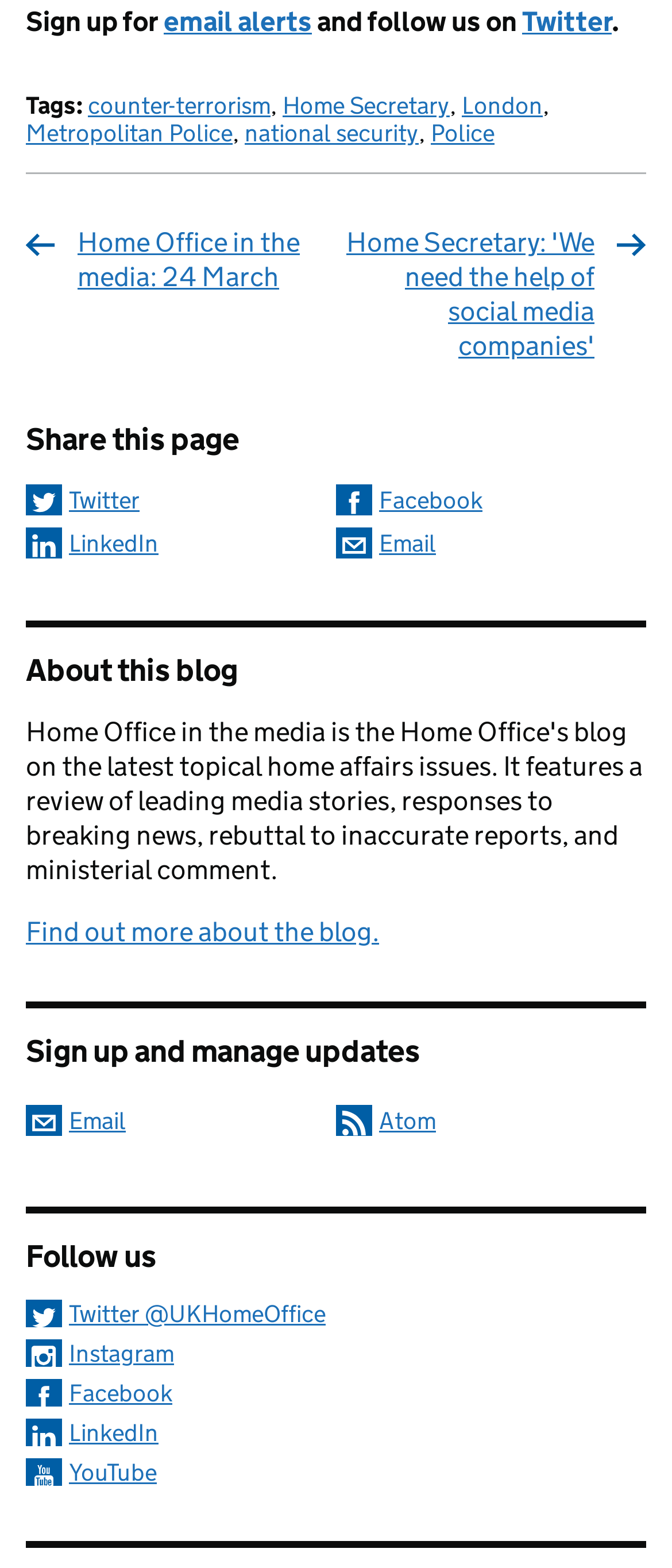Please find and report the bounding box coordinates of the element to click in order to perform the following action: "Subscribe to updates by email". The coordinates should be expressed as four float numbers between 0 and 1, in the format [left, top, right, bottom].

[0.038, 0.705, 0.187, 0.724]